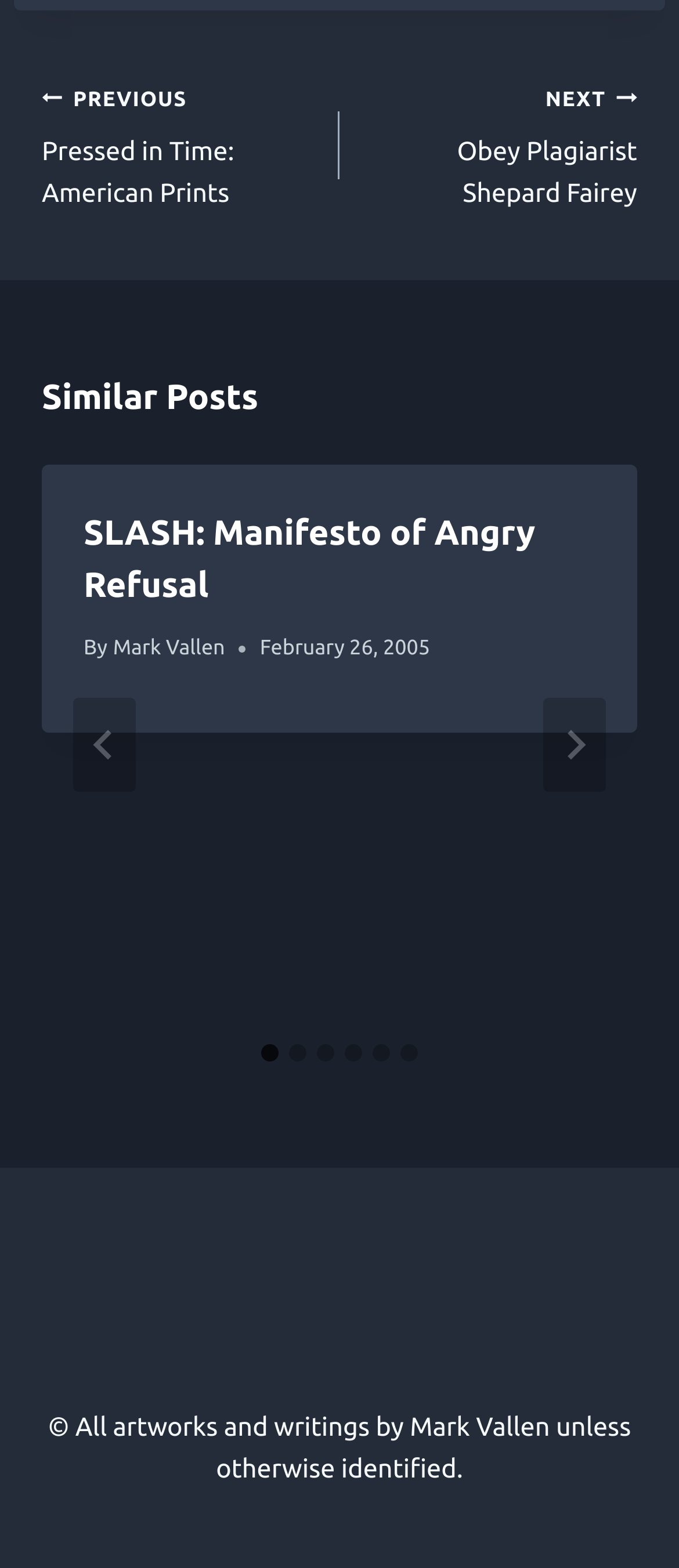Identify the bounding box coordinates of the region that needs to be clicked to carry out this instruction: "Contact ACQUANDAS". Provide these coordinates as four float numbers ranging from 0 to 1, i.e., [left, top, right, bottom].

None